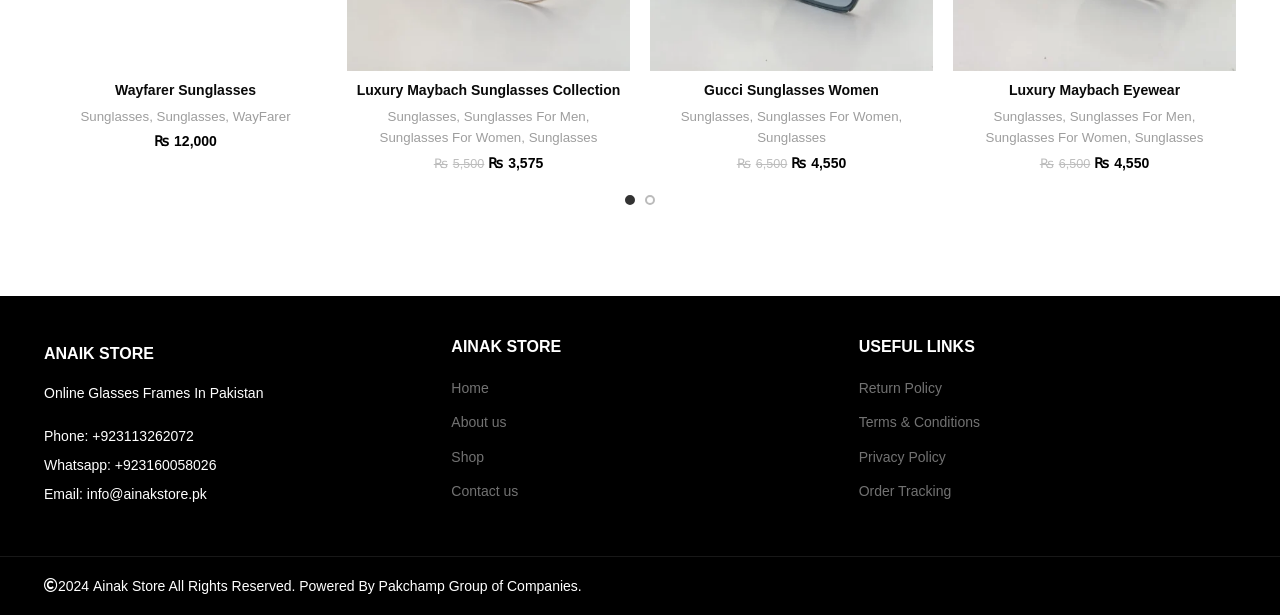Based on the image, give a detailed response to the question: What is the price of Wayfarer Sunglasses?

I found the price of Wayfarer Sunglasses by looking at the text next to the 'ADD TO CART' button, which is '₨ 12,000'.